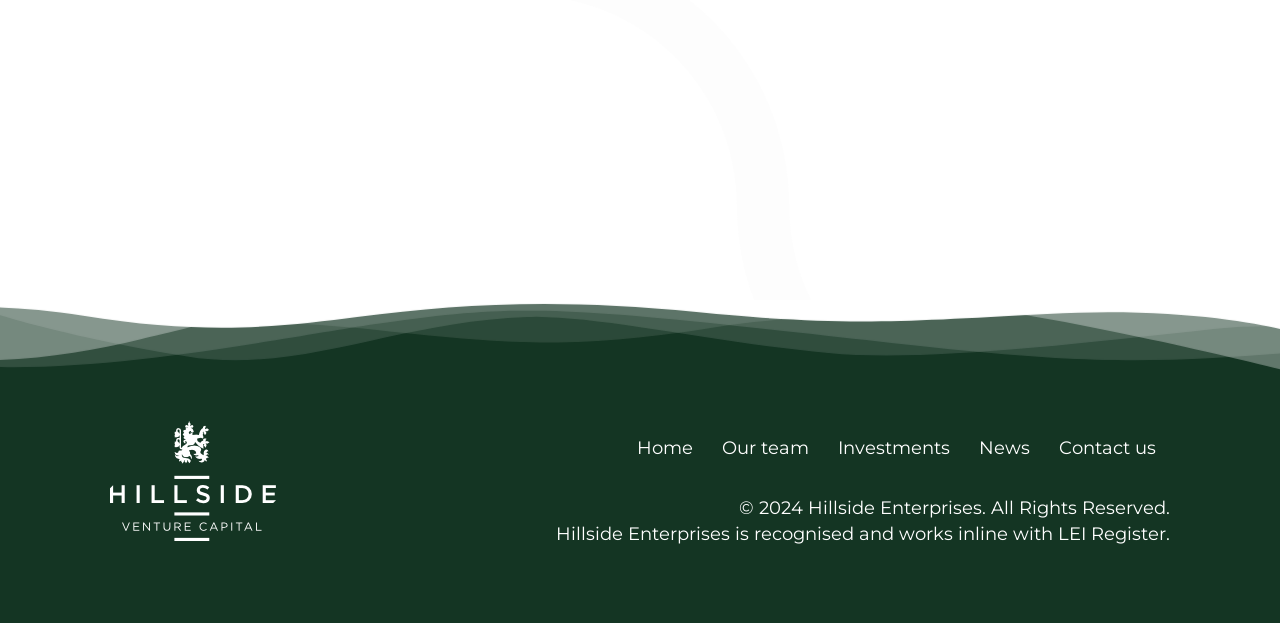How many navigation links are available?
Using the image as a reference, answer with just one word or a short phrase.

5